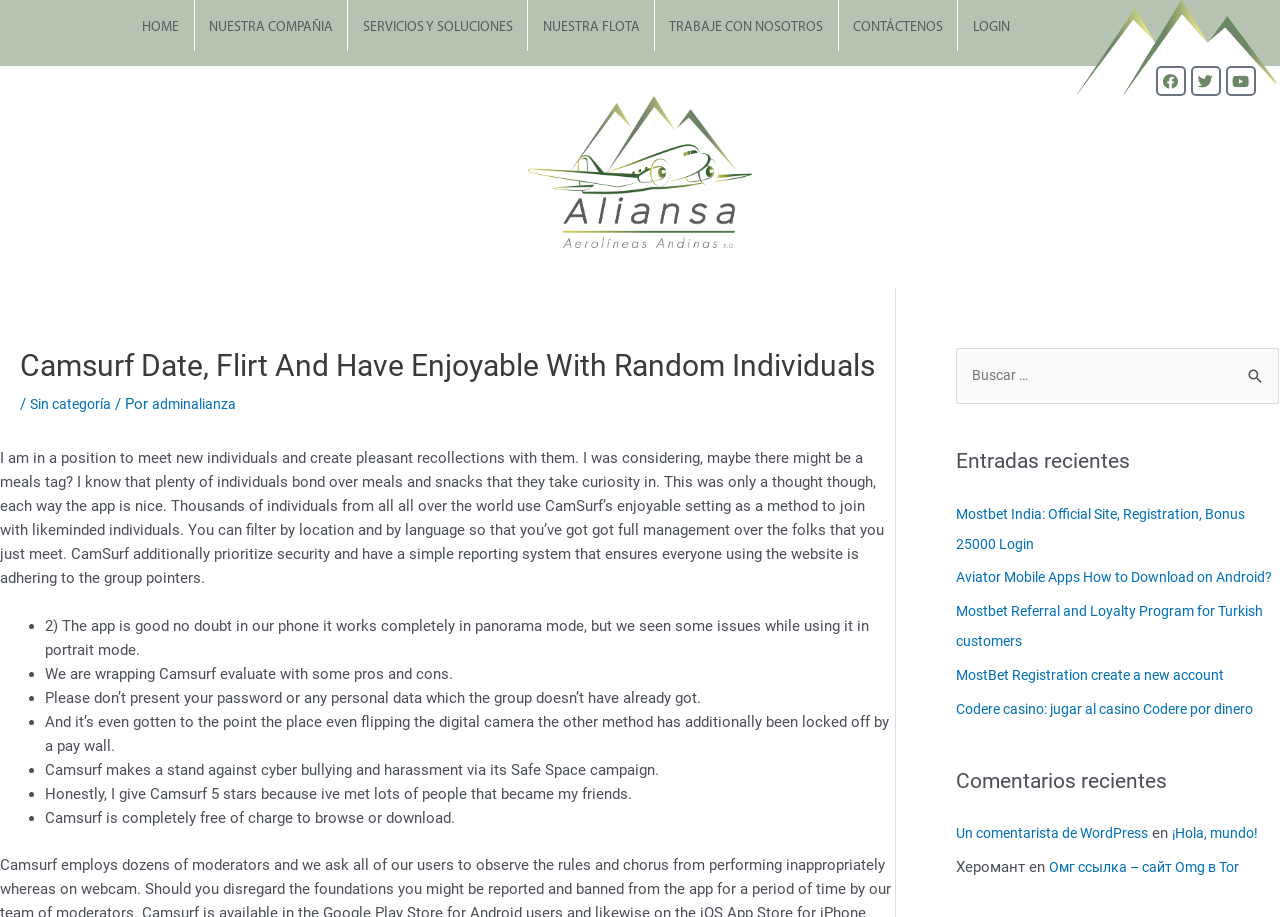Using the details in the image, give a detailed response to the question below:
What is the issue with using CamSurf in portrait mode?

According to the webpage, the app works perfectly in landscape mode, but some issues were encountered while using it in portrait mode, although the exact nature of these problems is not specified.